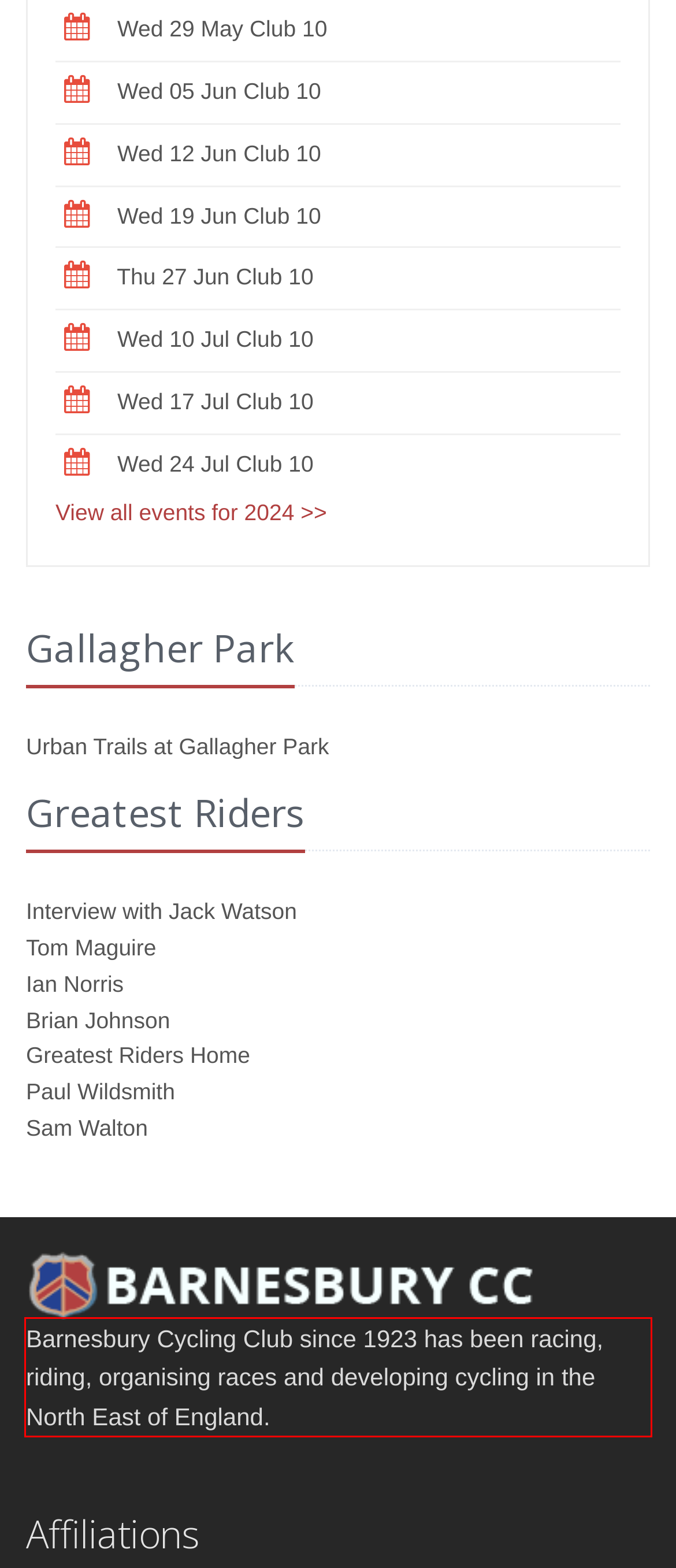Inspect the webpage screenshot that has a red bounding box and use OCR technology to read and display the text inside the red bounding box.

Barnesbury Cycling Club since 1923 has been racing, riding, organising races and developing cycling in the North East of England.